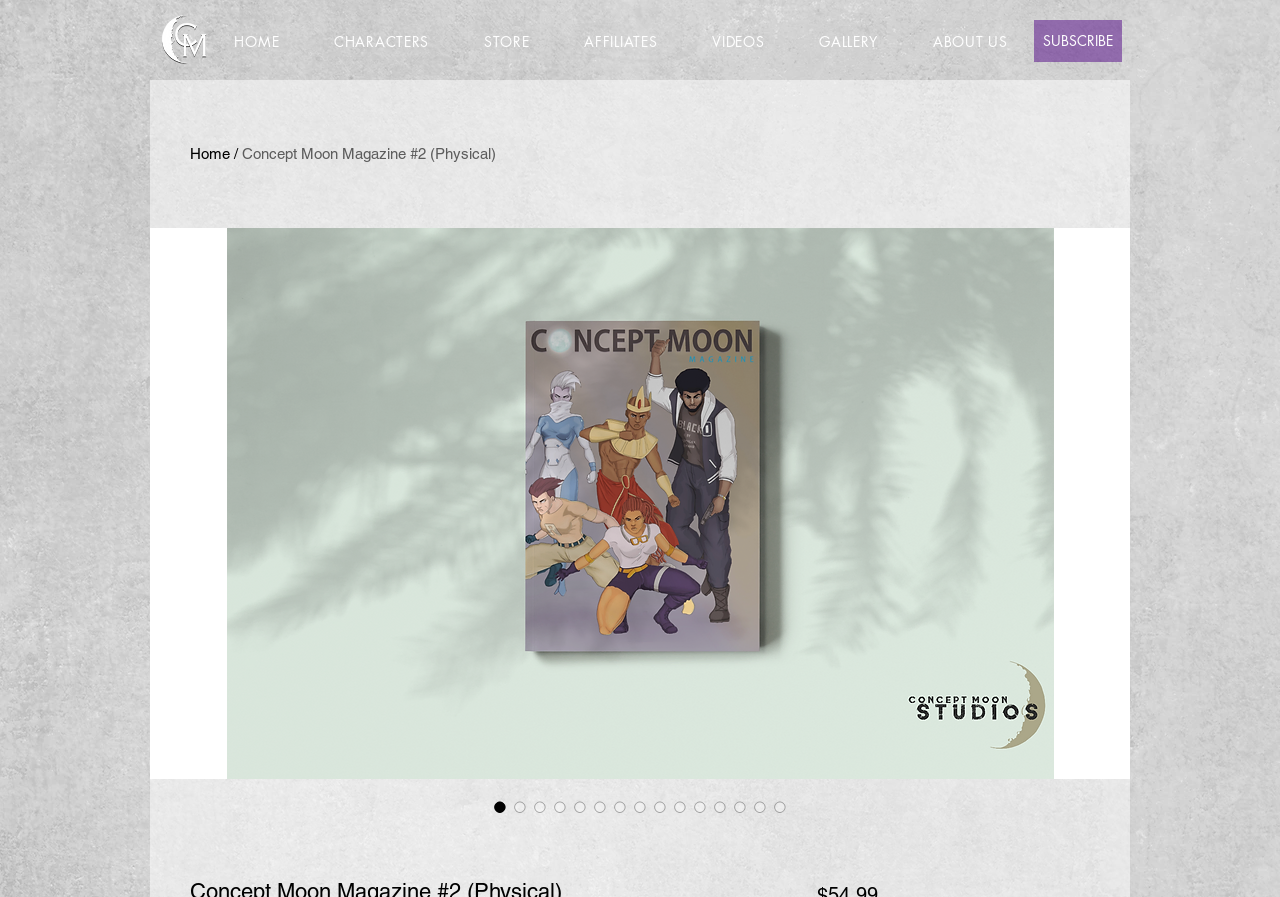Extract the primary headline from the webpage and present its text.

Concept Moon Magazine #2 (Physical)